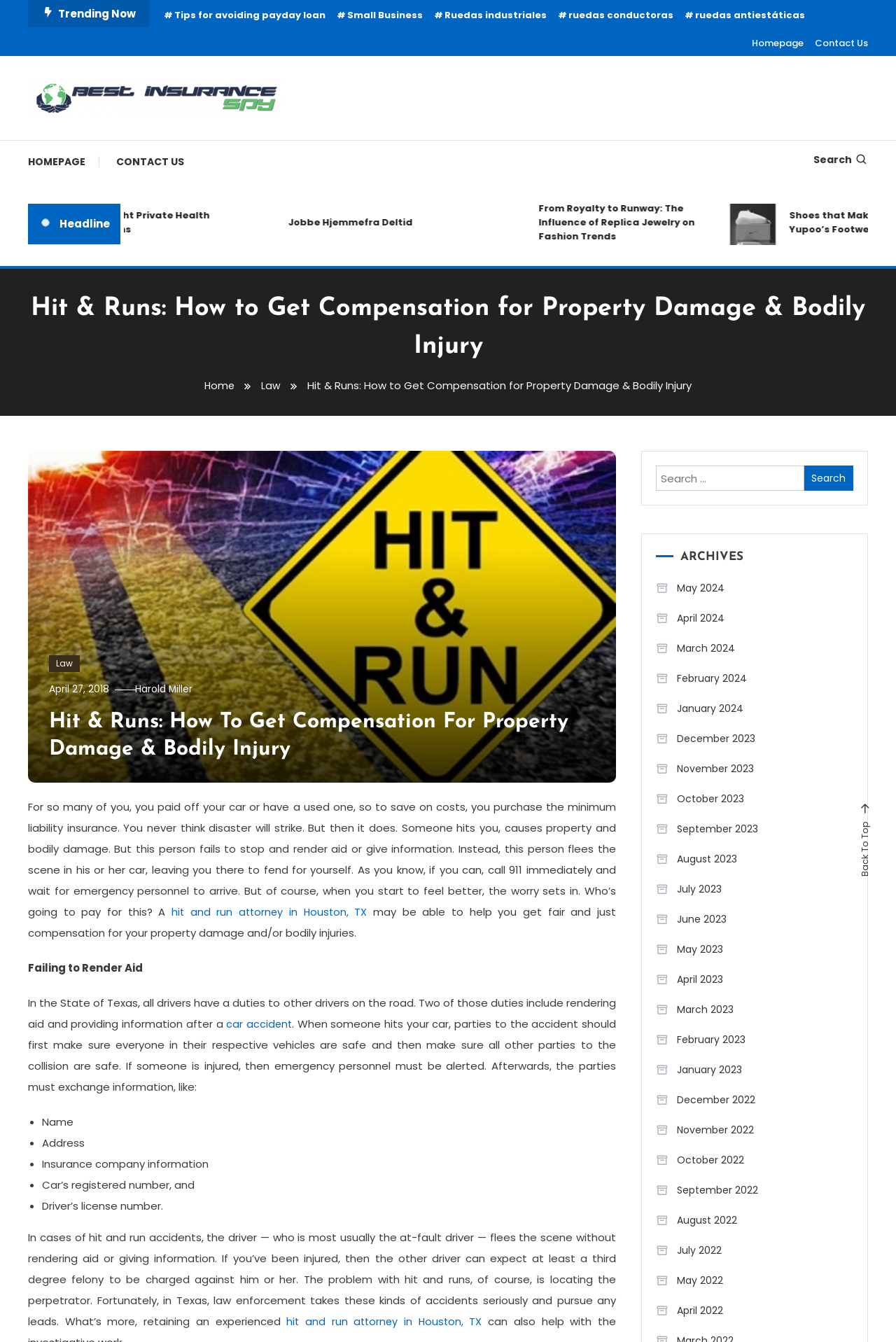Create an elaborate caption that covers all aspects of the webpage.

This webpage is about "Hit & Runs: How to Get Compensation for Property Damage & Bodily Injury" and appears to be a blog post or article. At the top, there is a navigation menu with links to "Homepage", "Contact Us", and "Best Insurance Spy". Below this, there are several links to trending topics, including "Tips for avoiding payday loan", "Small Business", and "Ruedas industriales".

The main content of the page is divided into sections. The first section has a heading "Hit & Runs: How to Get Compensation for Property Damage & Bodily Injury" and a brief introduction to the topic. The text explains that many people purchase minimum liability insurance, but when disaster strikes, they may not know who will pay for the damages.

The next section discusses the duties of drivers in the State of Texas, including rendering aid and providing information after an accident. It also explains the consequences of failing to do so, including a third-degree felony charge.

The page also has a search bar and a section labeled "ARCHIVES" with links to monthly archives from May 2024 to May 2022. There are also several links to other articles or topics, including "Jobbe Hjemmefra Deltid", "From Royalty to Runway: The Influence of Replica Jewelry on Fashion Trends", and "Shoes that Make a Statement: Yupoo’s Footwear Innovations".

Throughout the page, there are several calls-to-action, including links to contact a "hit and run attorney in Houston, TX" and a search box to find more information. The overall layout is organized, with clear headings and concise text, making it easy to navigate and understand the content.